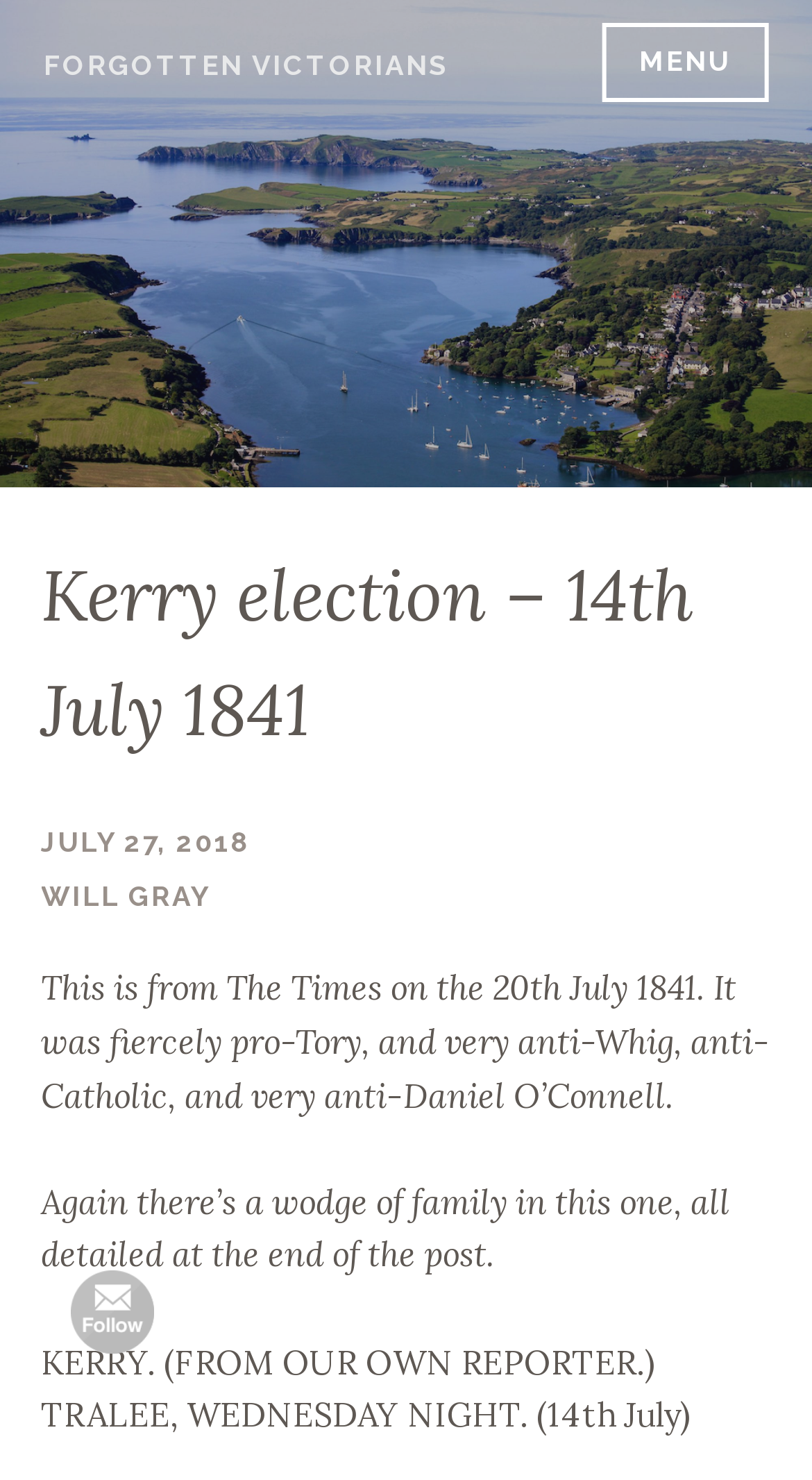Please answer the following question as detailed as possible based on the image: 
What is the purpose of the 'Follow by Email' link?

I found the answer by looking at the link 'Follow by Email' which is located at the bottom of the webpage, and the accompanying image with the same text.